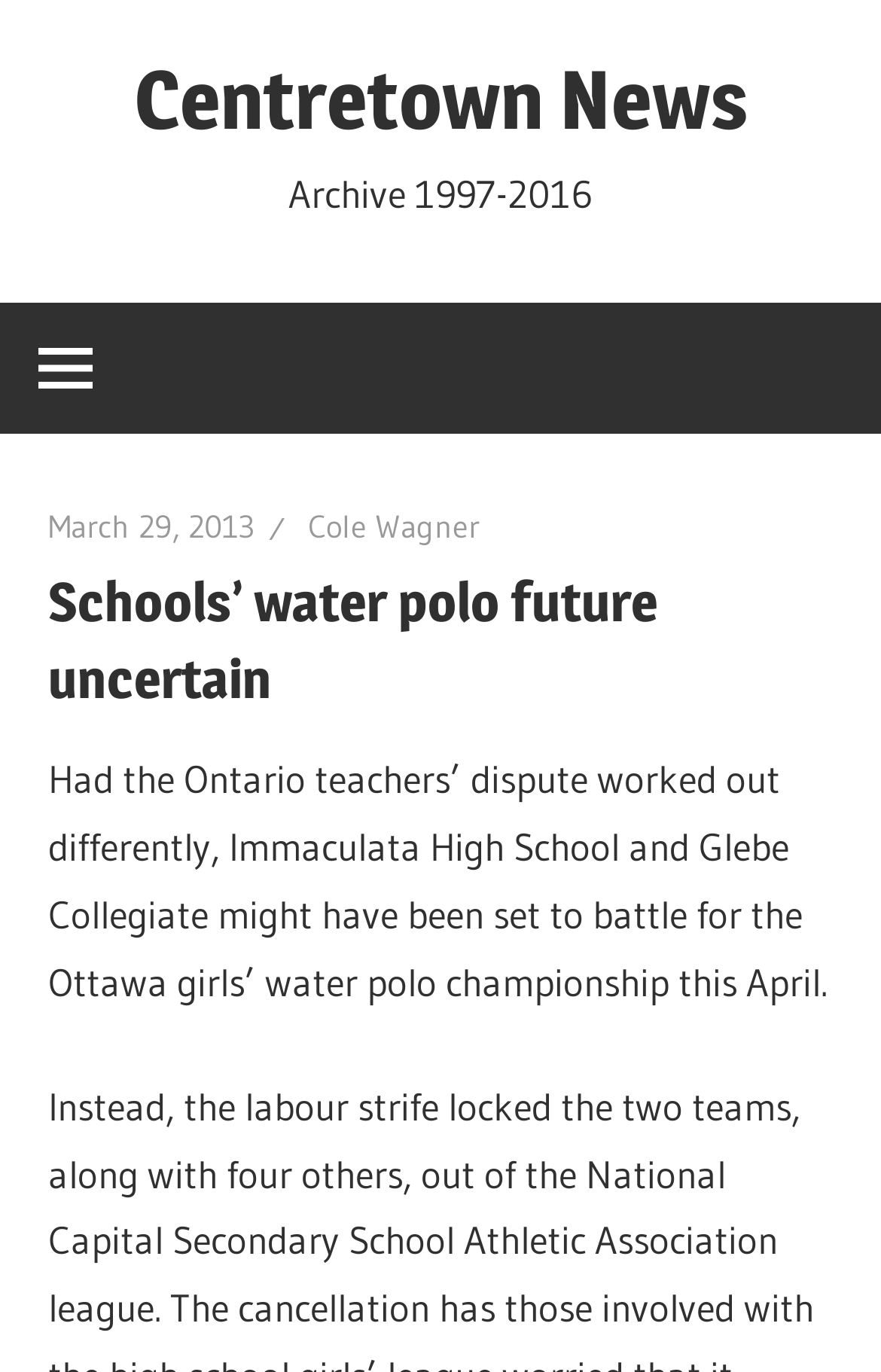Determine the bounding box for the UI element described here: "March 29, 2013".

[0.054, 0.368, 0.288, 0.398]